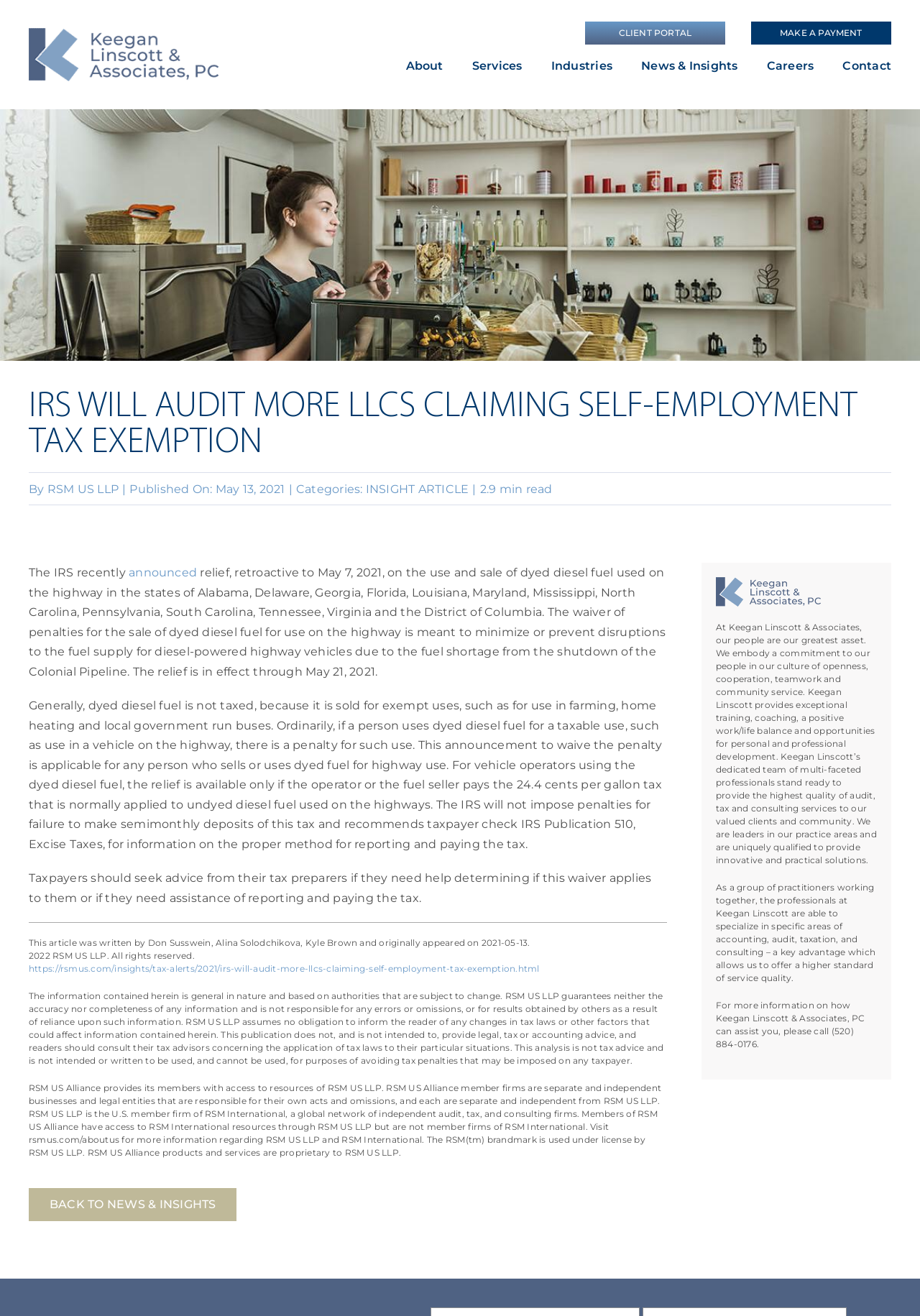What is the purpose of the waiver of penalties?
Carefully analyze the image and provide a thorough answer to the question.

According to the article, the waiver of penalties for the sale of dyed diesel fuel for use on the highway is meant to minimize or prevent disruptions to the fuel supply for diesel-powered highway vehicles due to the fuel shortage from the shutdown of the Colonial Pipeline.